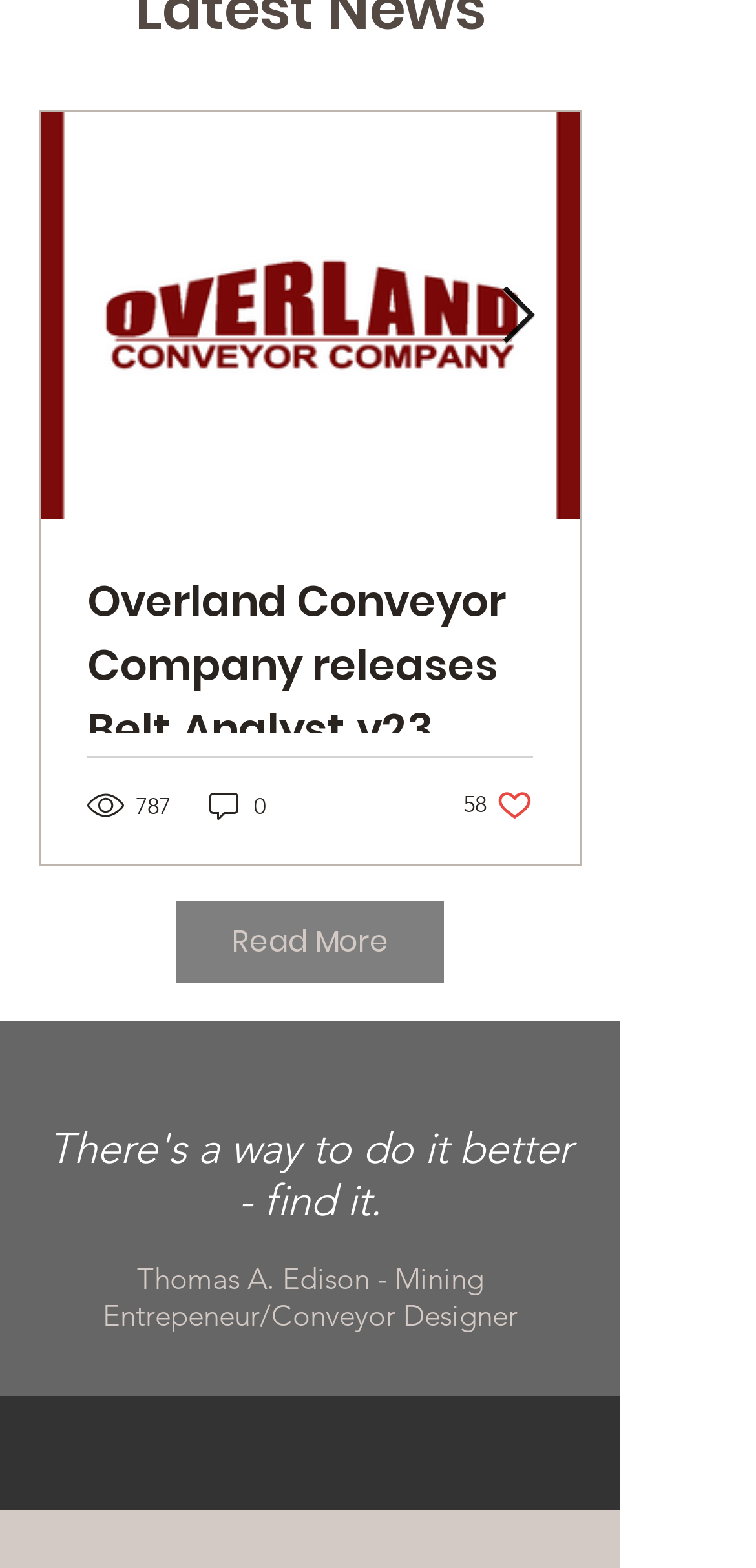Pinpoint the bounding box coordinates of the area that must be clicked to complete this instruction: "Read more about Thomas A. Edison".

[0.136, 0.803, 0.685, 0.85]